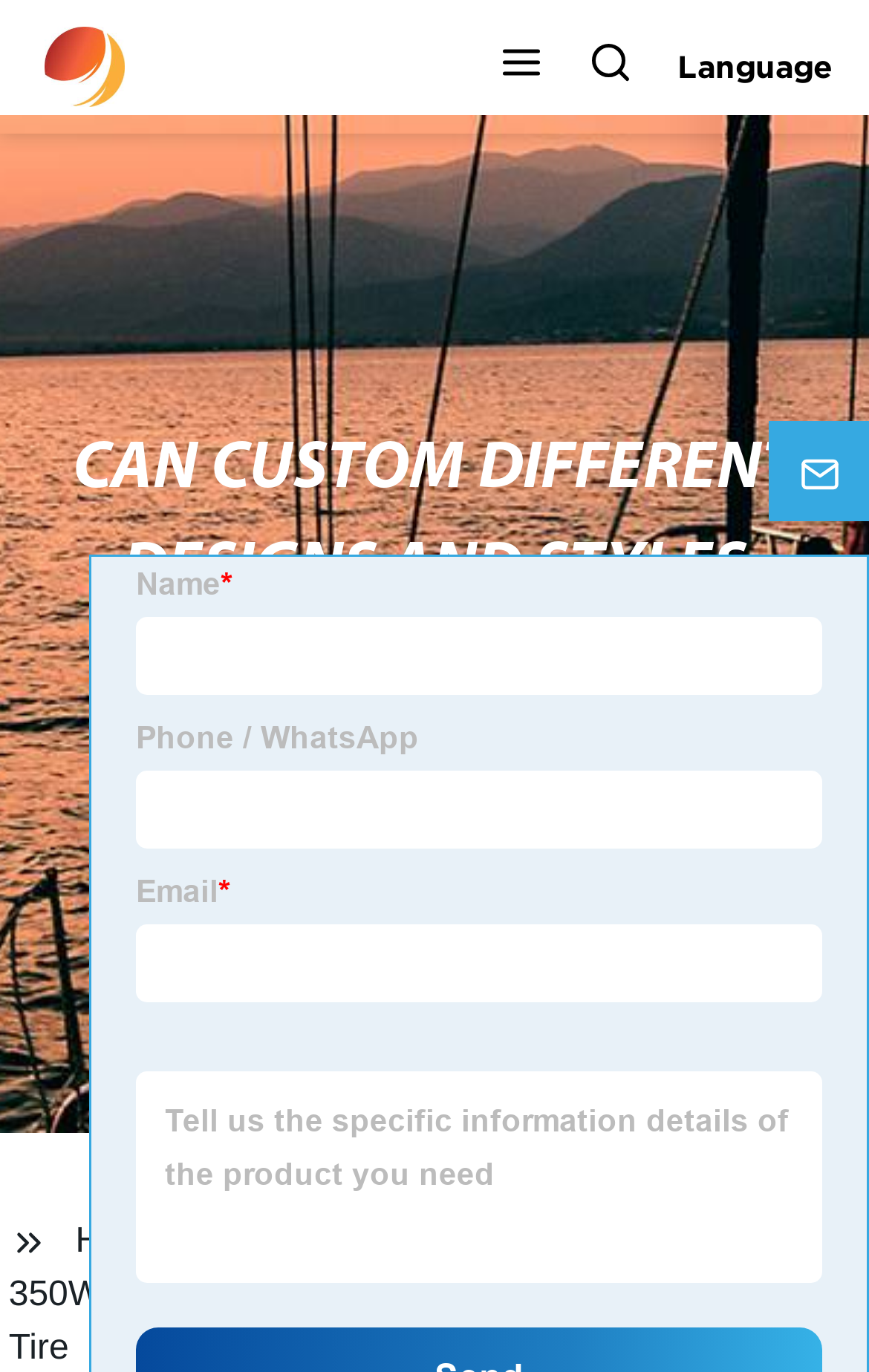Predict the bounding box coordinates for the UI element described as: "parent_node: Language aria-label="Search"". The coordinates should be four float numbers between 0 and 1, presented as [left, top, right, bottom].

[0.657, 0.029, 0.749, 0.068]